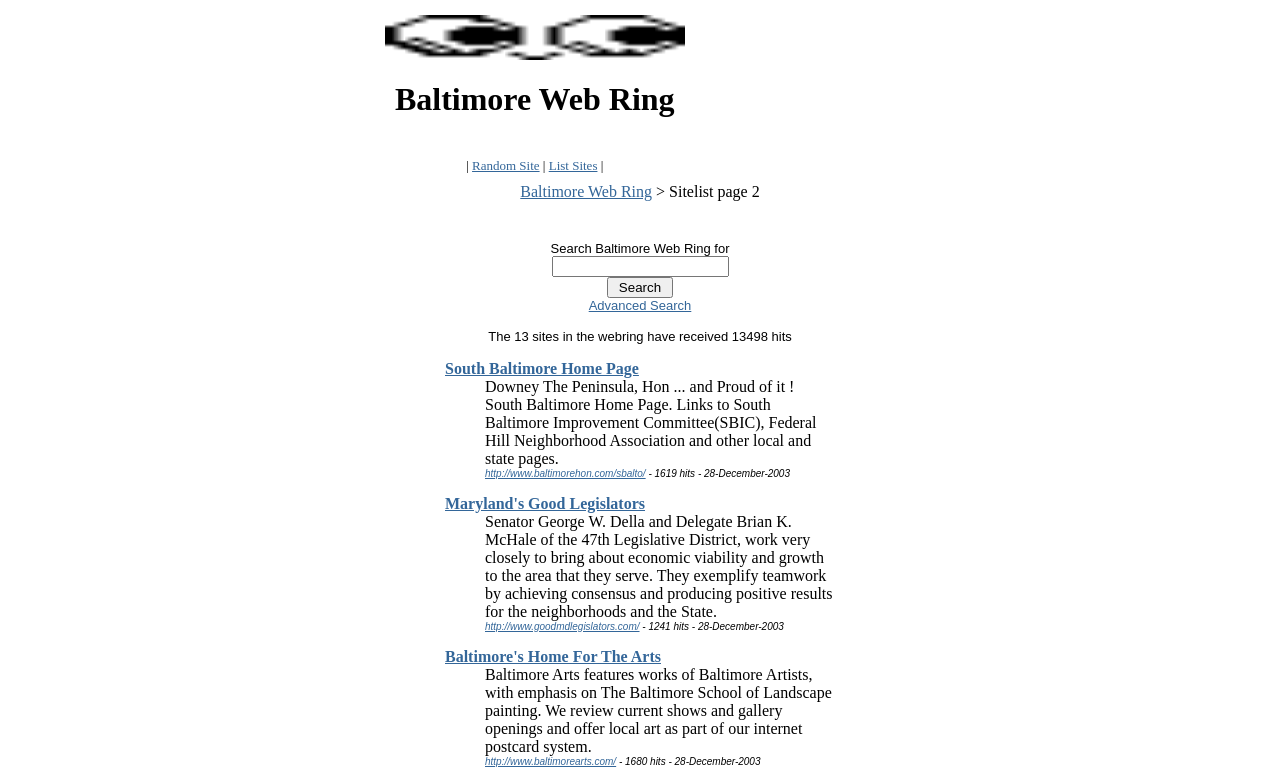Generate a detailed explanation of the webpage's features and information.

The webpage is titled "Baltimore Web Ring > Sitelist page 2" and appears to be a directory of websites related to Baltimore. At the top, there is a navigation bar with links to "Baltimore Web Ring", "Random Site", and "List Sites". Below this, there is a search bar with a text box and a "Search" button, as well as a link to "Advanced Search".

The main content of the page is a list of 13 websites, each with a brief description and a link to the site. The list is organized into a table with two columns, with each website's title and description in one column, and the website's URL and hit count in the other column. The websites are listed in a blockquote section, with each website's information separated by a line break.

The first website listed is "South Baltimore Home Page", which has a description of the website's content and a link to the site. The second website is "Maryland's Good Legislators", which also has a description and a link. The list continues in this format, with each website having a description and a link.

At the bottom of the page, there is a statistic stating that the 13 websites in the webring have received 13498 hits.